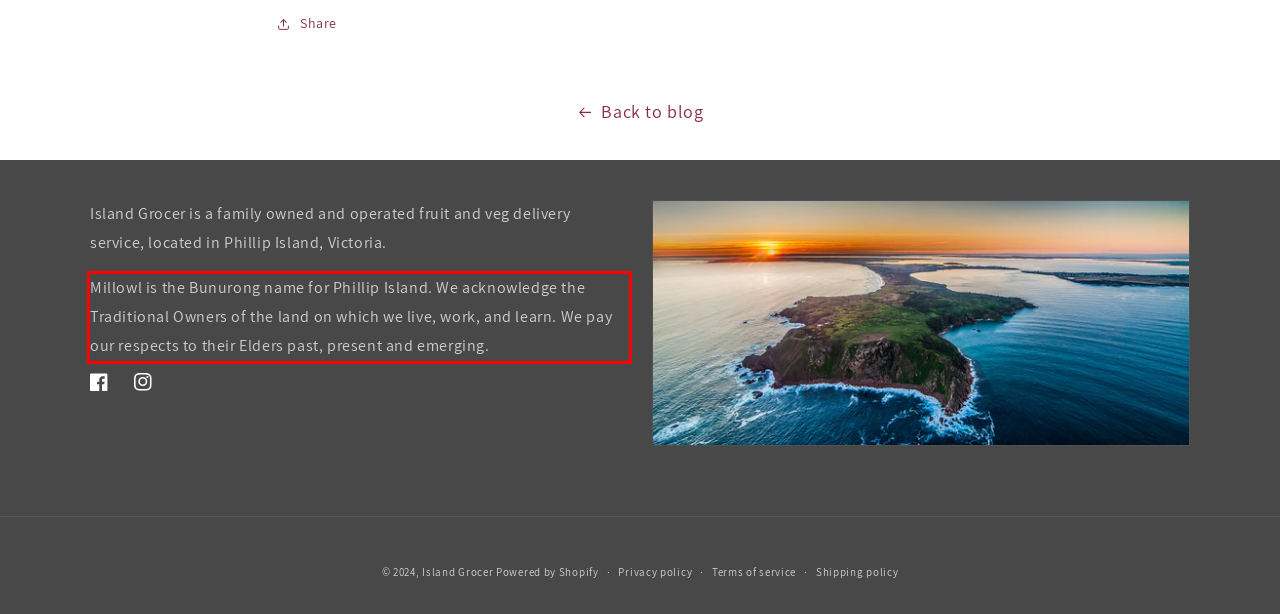Please identify and extract the text from the UI element that is surrounded by a red bounding box in the provided webpage screenshot.

Millowl is the Bunurong name for Phillip Island. We acknowledge the Traditional Owners of the land on which we live, work, and learn. We pay our respects to their Elders past, present and emerging.